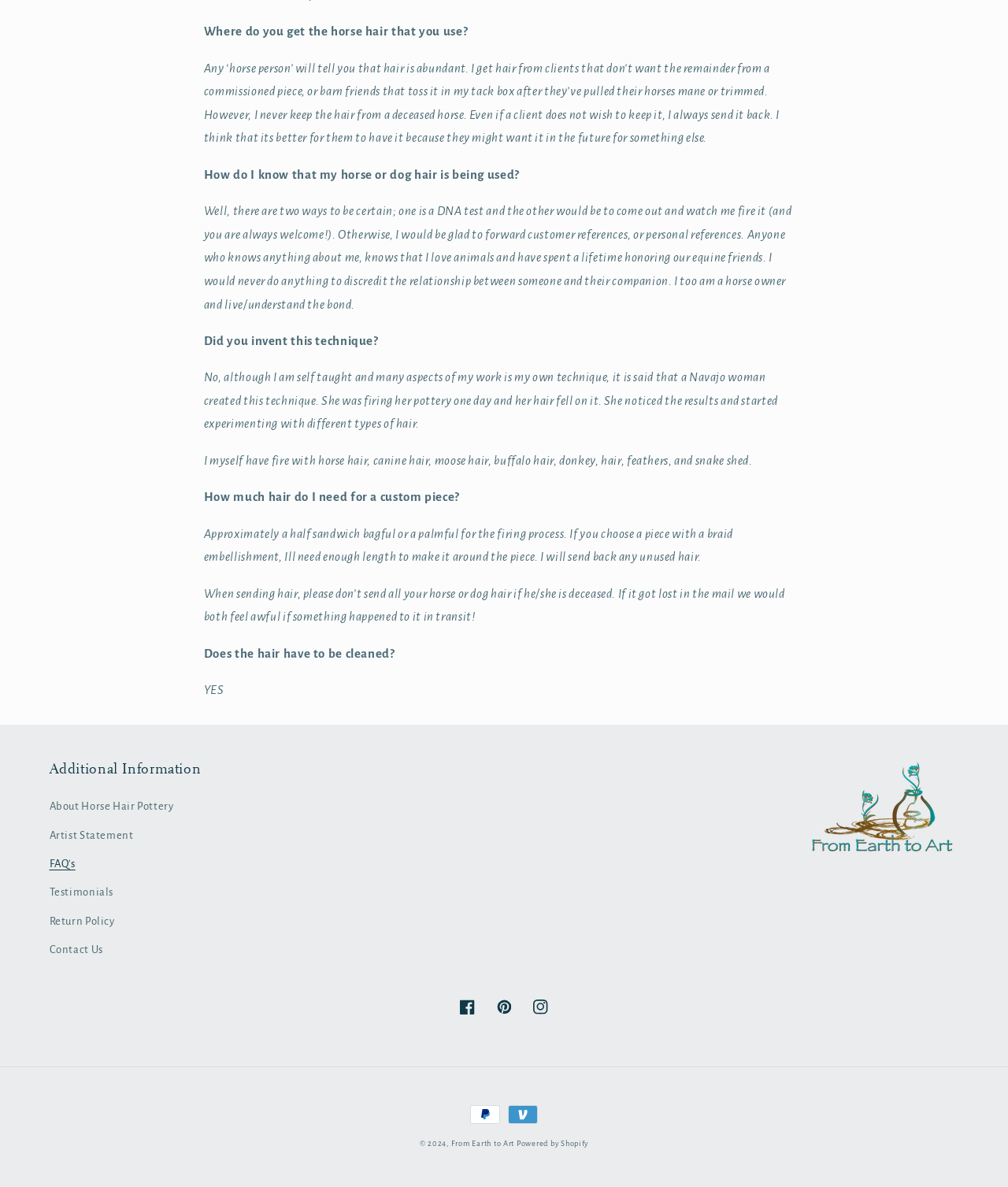Identify the bounding box coordinates of the clickable region necessary to fulfill the following instruction: "Click on 'FAQ's'". The bounding box coordinates should be four float numbers between 0 and 1, i.e., [left, top, right, bottom].

[0.049, 0.716, 0.075, 0.74]